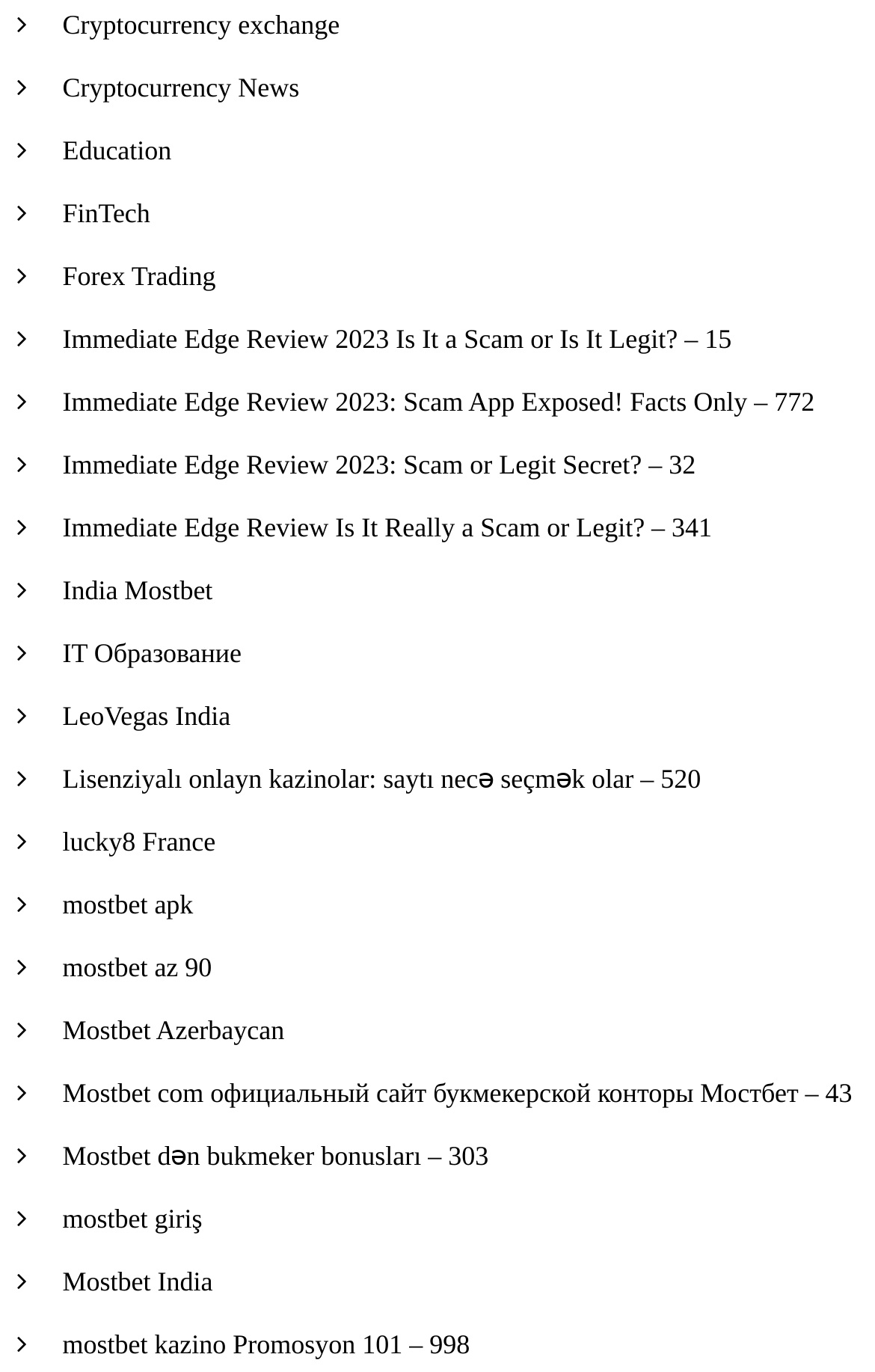Using the information in the image, give a comprehensive answer to the question: 
How many languages are supported on this webpage?

I found links on the webpage that mention different languages, such as French (lucky8 France), Azerbaijani (Mostbet Azerbaycan), and Turkish (mostbet giriş). This suggests that the webpage supports at least three languages.